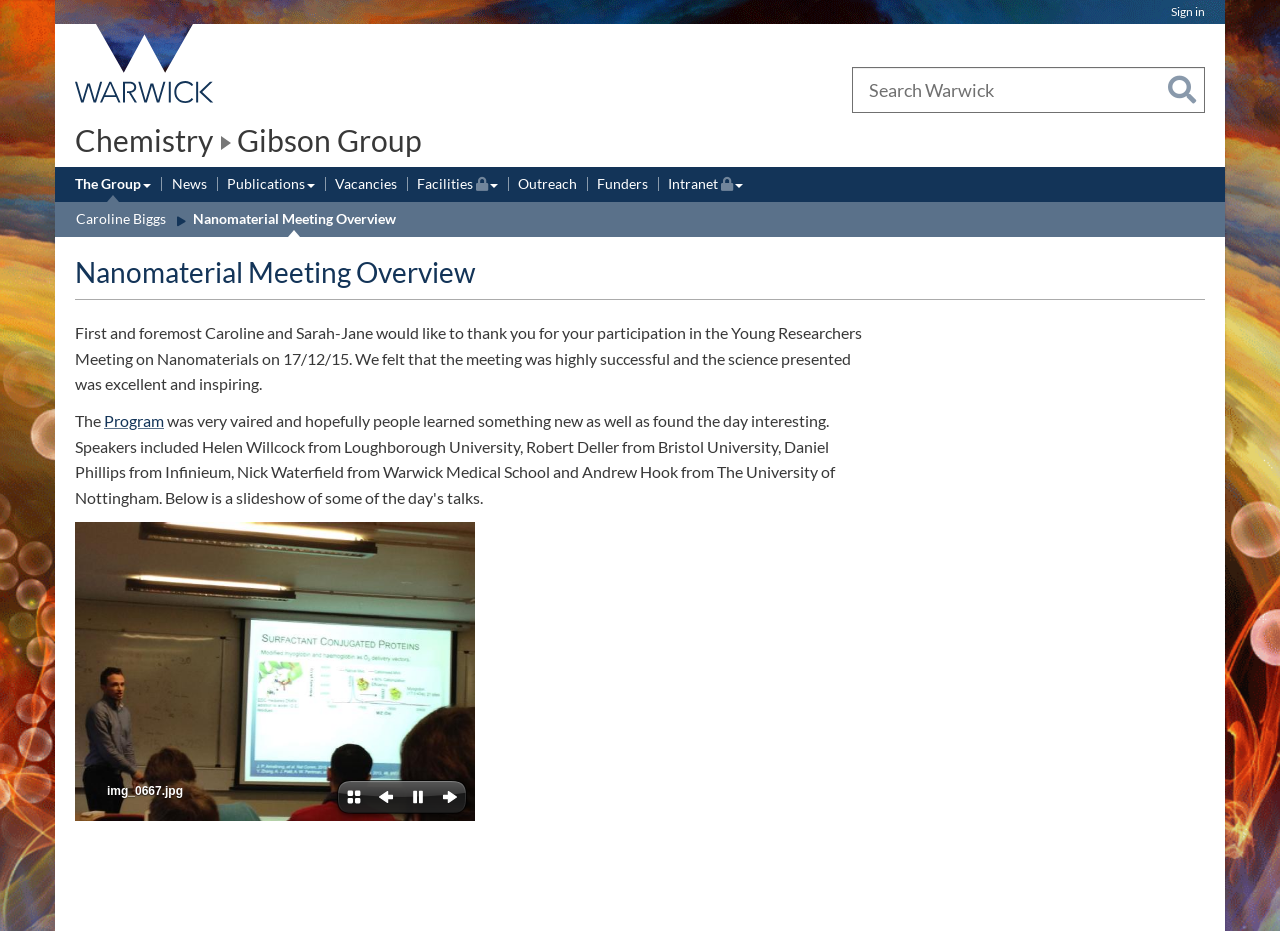Given the description: "Intranet(Restricted permissions)", determine the bounding box coordinates of the UI element. The coordinates should be formatted as four float numbers between 0 and 1, [left, top, right, bottom].

[0.522, 0.186, 0.58, 0.21]